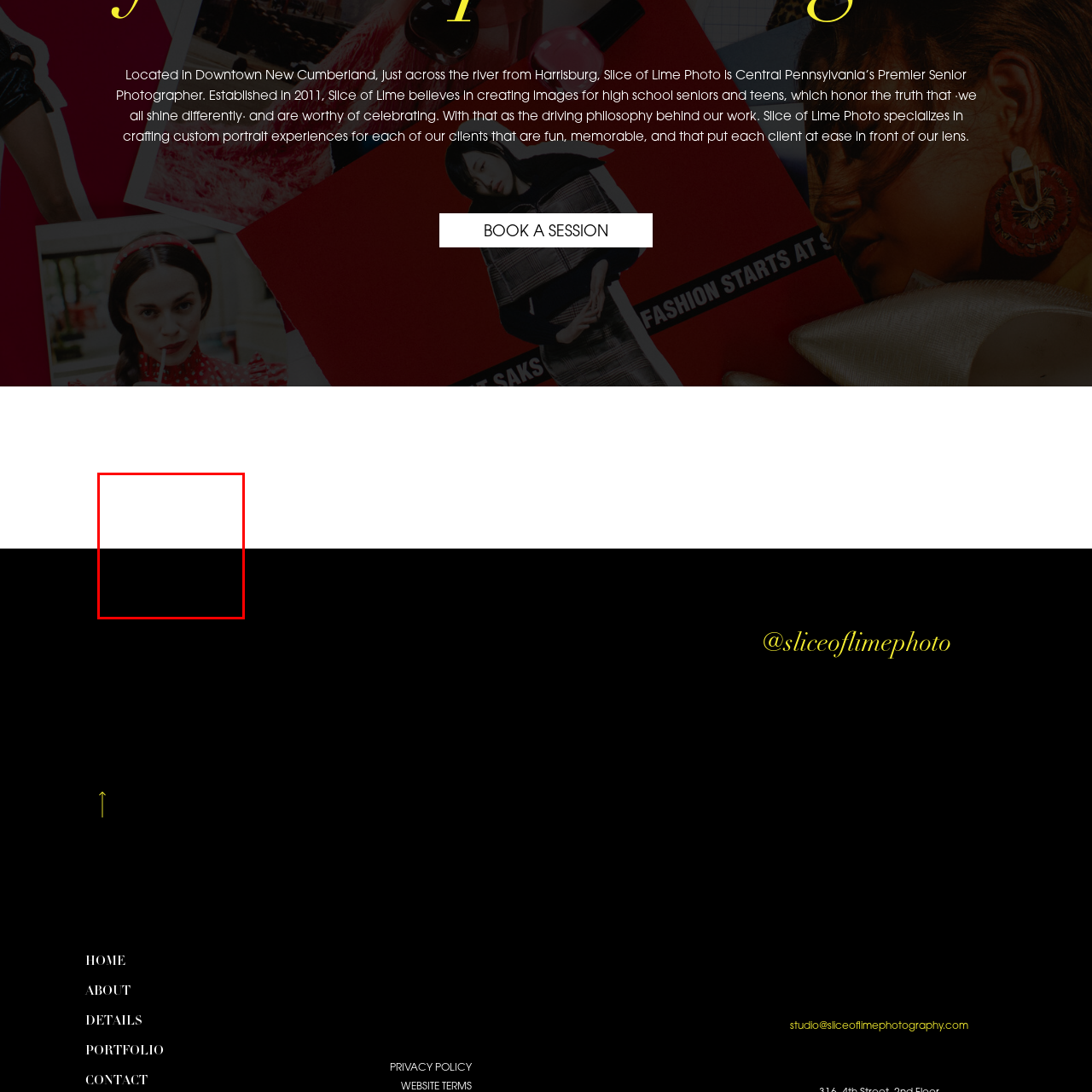What is the purpose of the interactive element in the post?
Look at the image within the red bounding box and provide a single word or phrase as an answer.

To invite viewers to guess Molly's favorite color